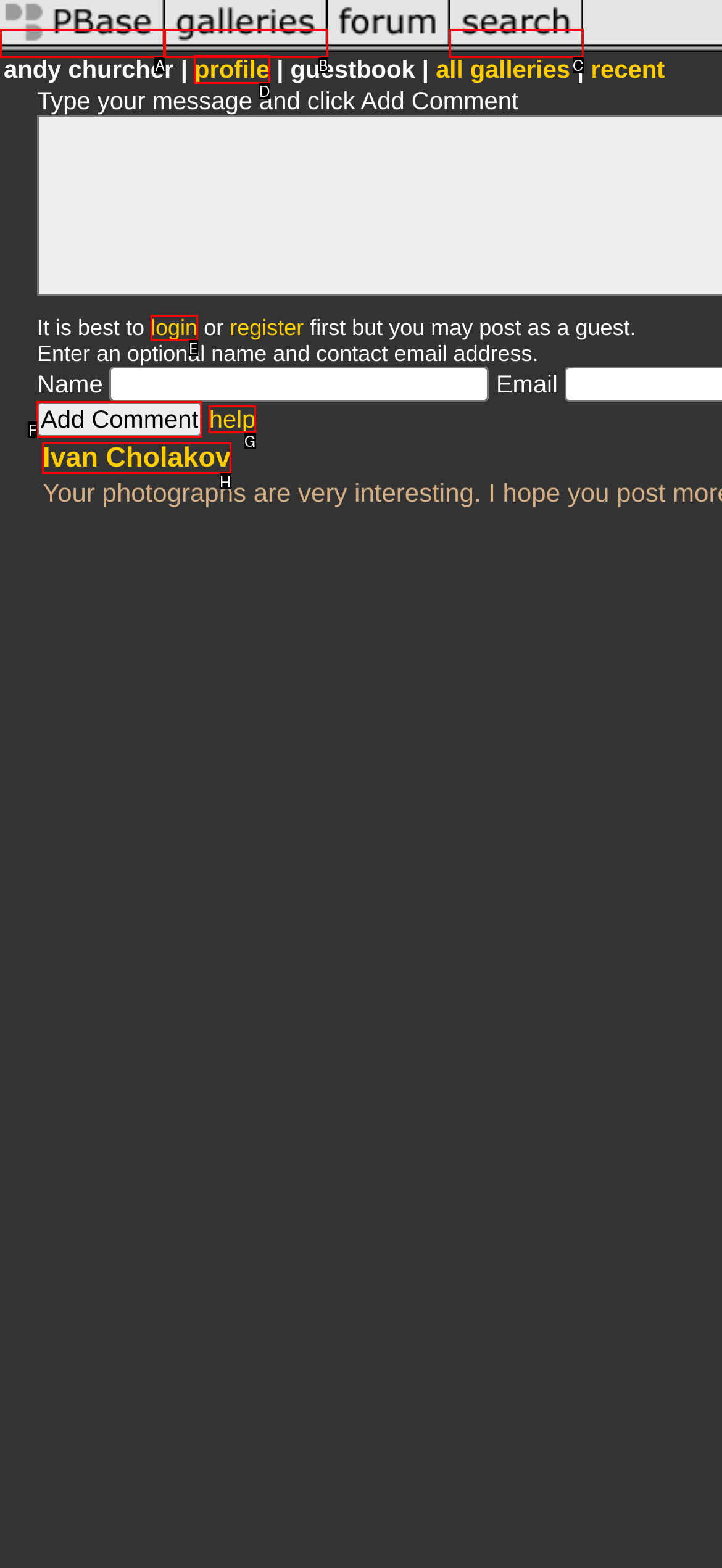Decide which UI element to click to accomplish the task: add a comment
Respond with the corresponding option letter.

F